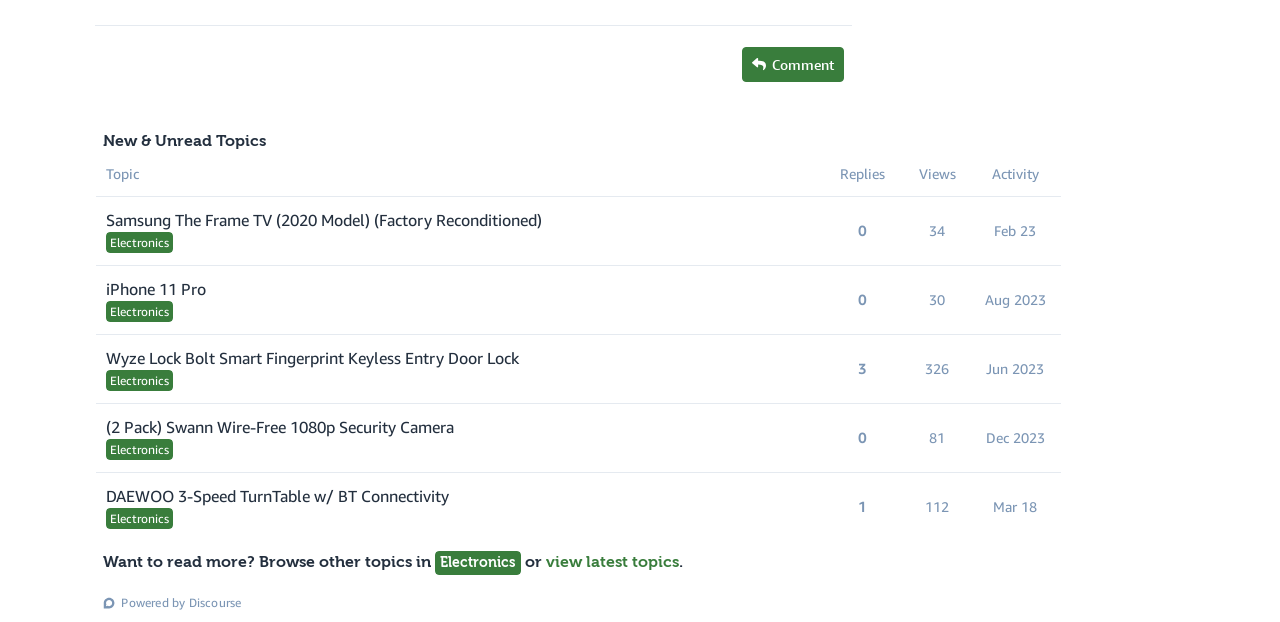Determine the bounding box coordinates of the target area to click to execute the following instruction: "View topic 'Samsung The Frame TV (2020 Model) (Factory Reconditioned)'."

[0.075, 0.336, 0.644, 0.427]